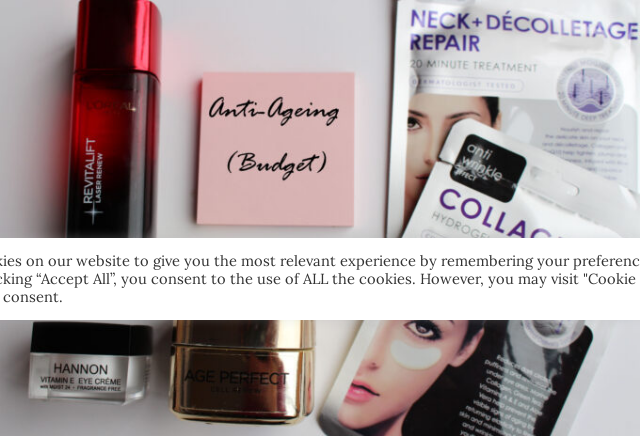Provide a one-word or short-phrase response to the question:
What area of the face is the Skin Republic Collagen Hydrogel Under Eye Patch designed for?

Eye area